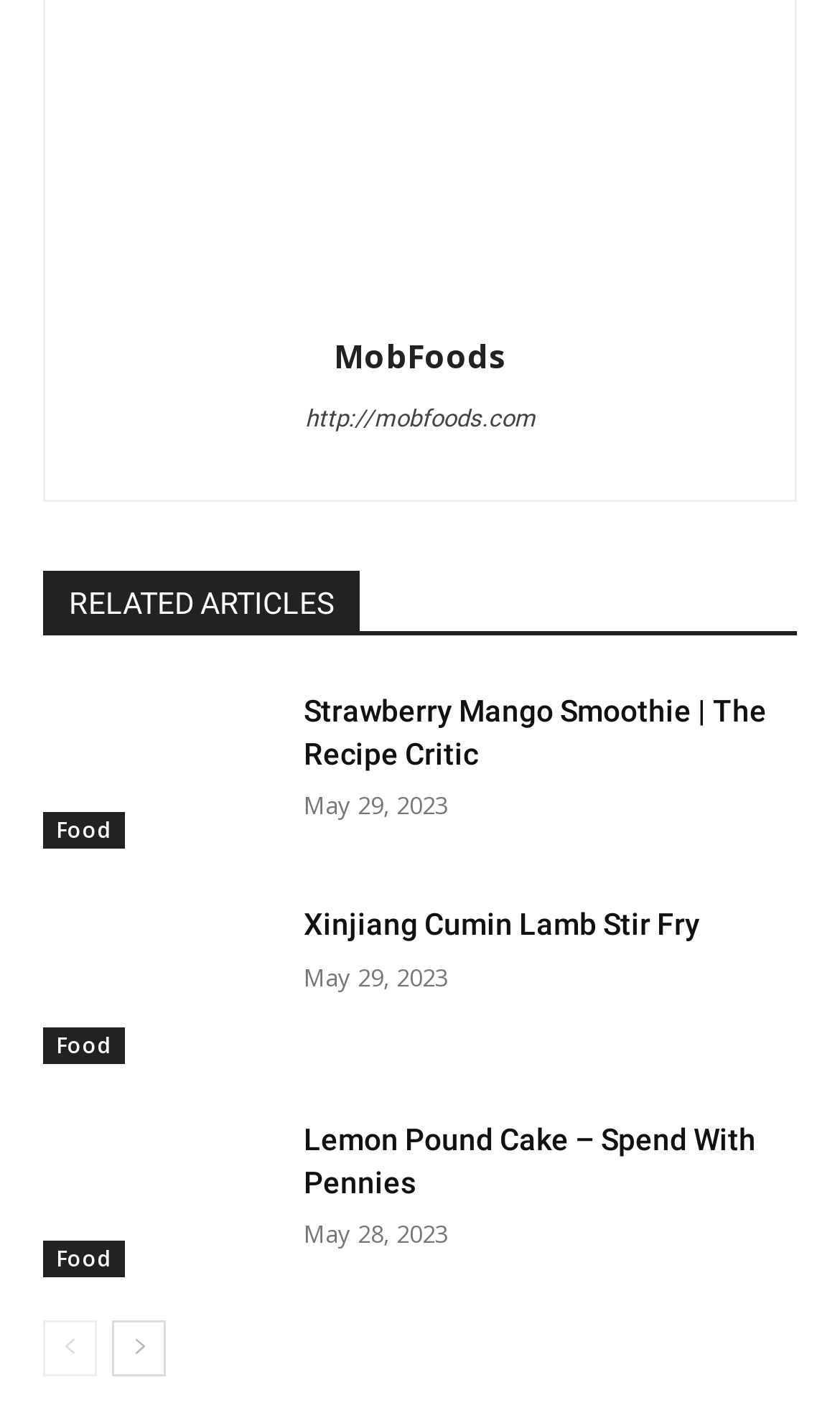Identify the bounding box coordinates of the specific part of the webpage to click to complete this instruction: "visit Strawberry Mango Smoothie recipe".

[0.362, 0.486, 0.913, 0.541]